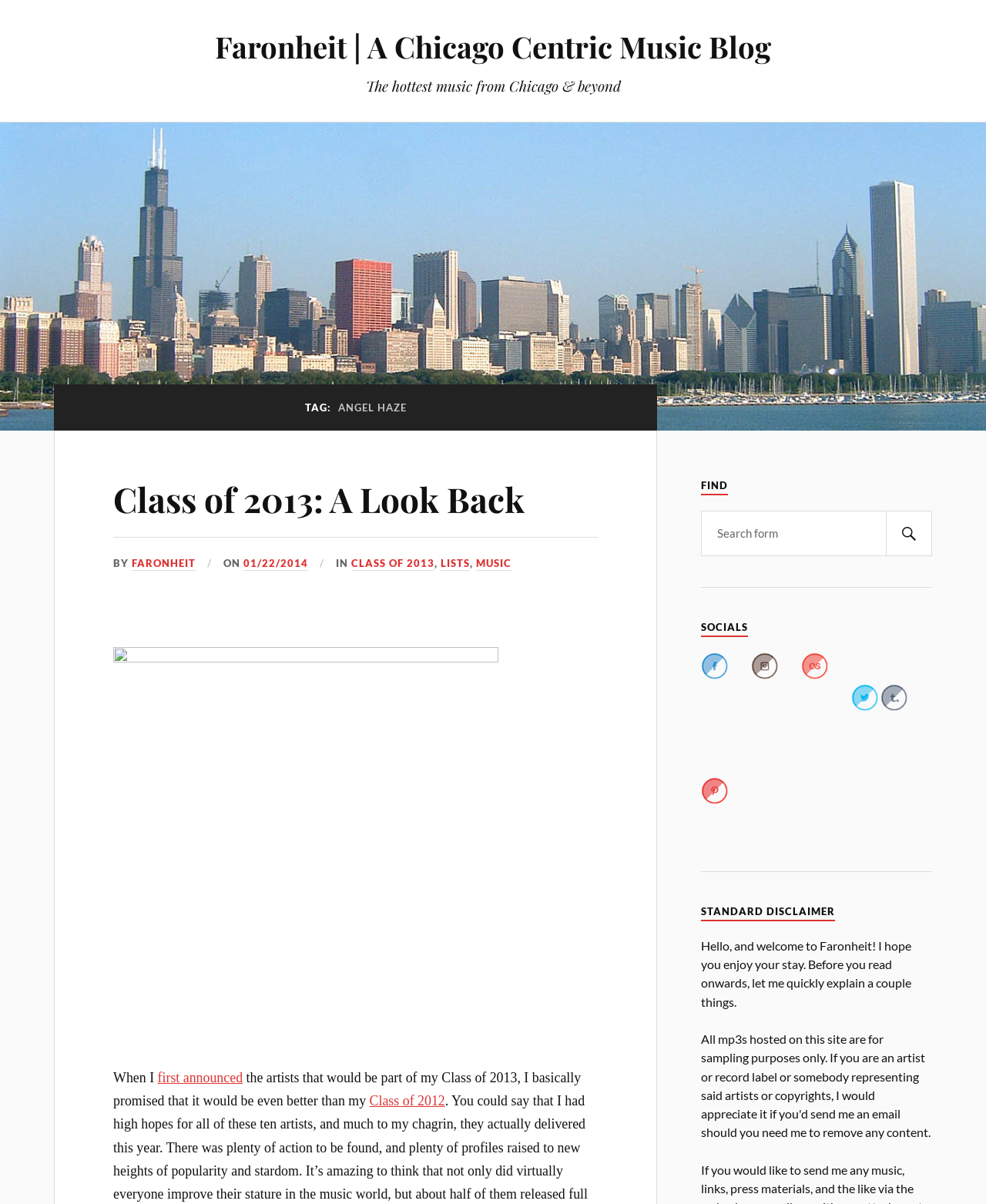Please find the bounding box coordinates of the element that must be clicked to perform the given instruction: "Visit the Twitter page". The coordinates should be four float numbers from 0 to 1, i.e., [left, top, right, bottom].

[0.863, 0.606, 0.891, 0.618]